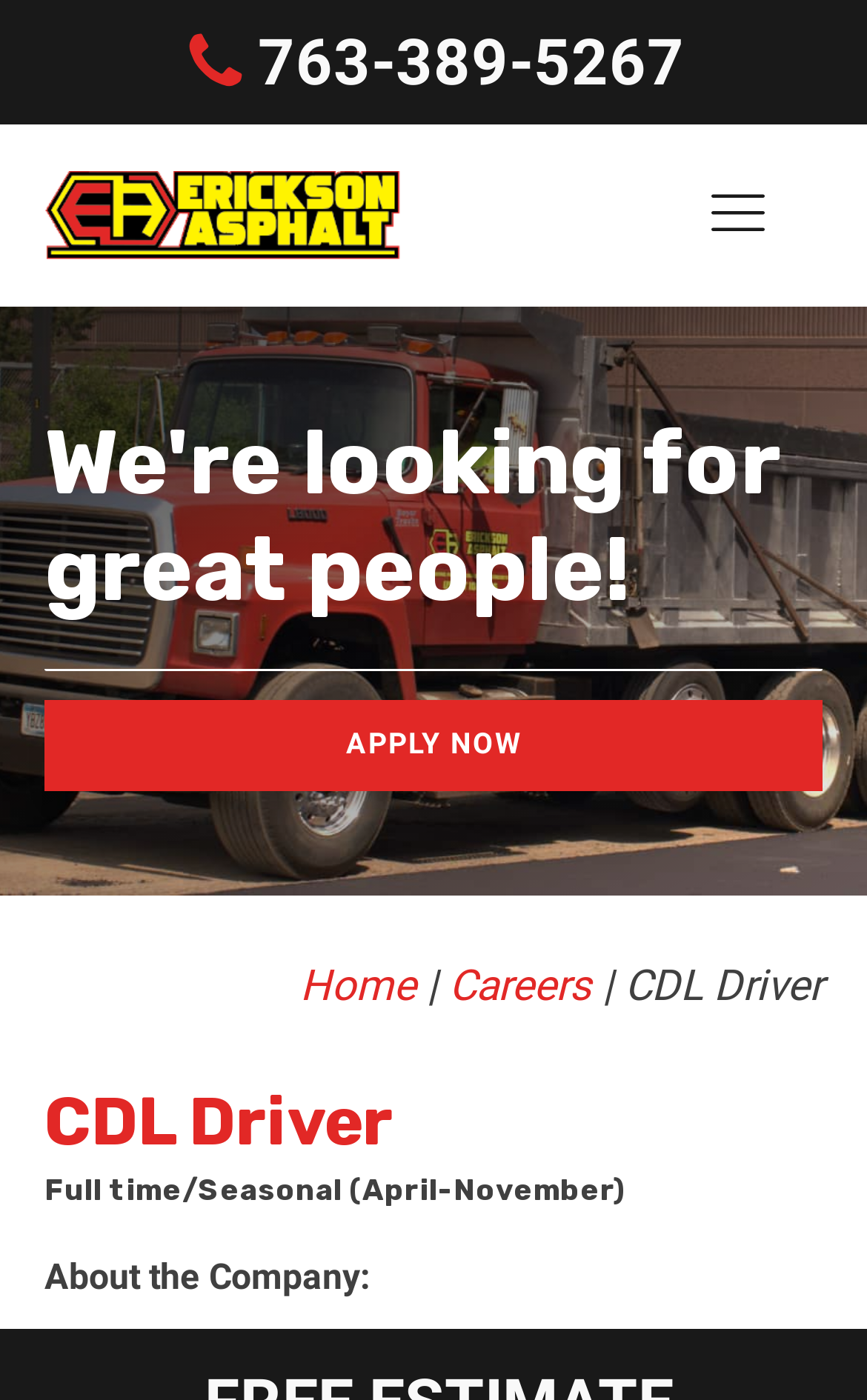Locate the UI element that matches the description 763-389-5267 in the webpage screenshot. Return the bounding box coordinates in the format (top-left x, top-left y, bottom-right x, bottom-right y), with values ranging from 0 to 1.

[0.21, 0.008, 0.79, 0.081]